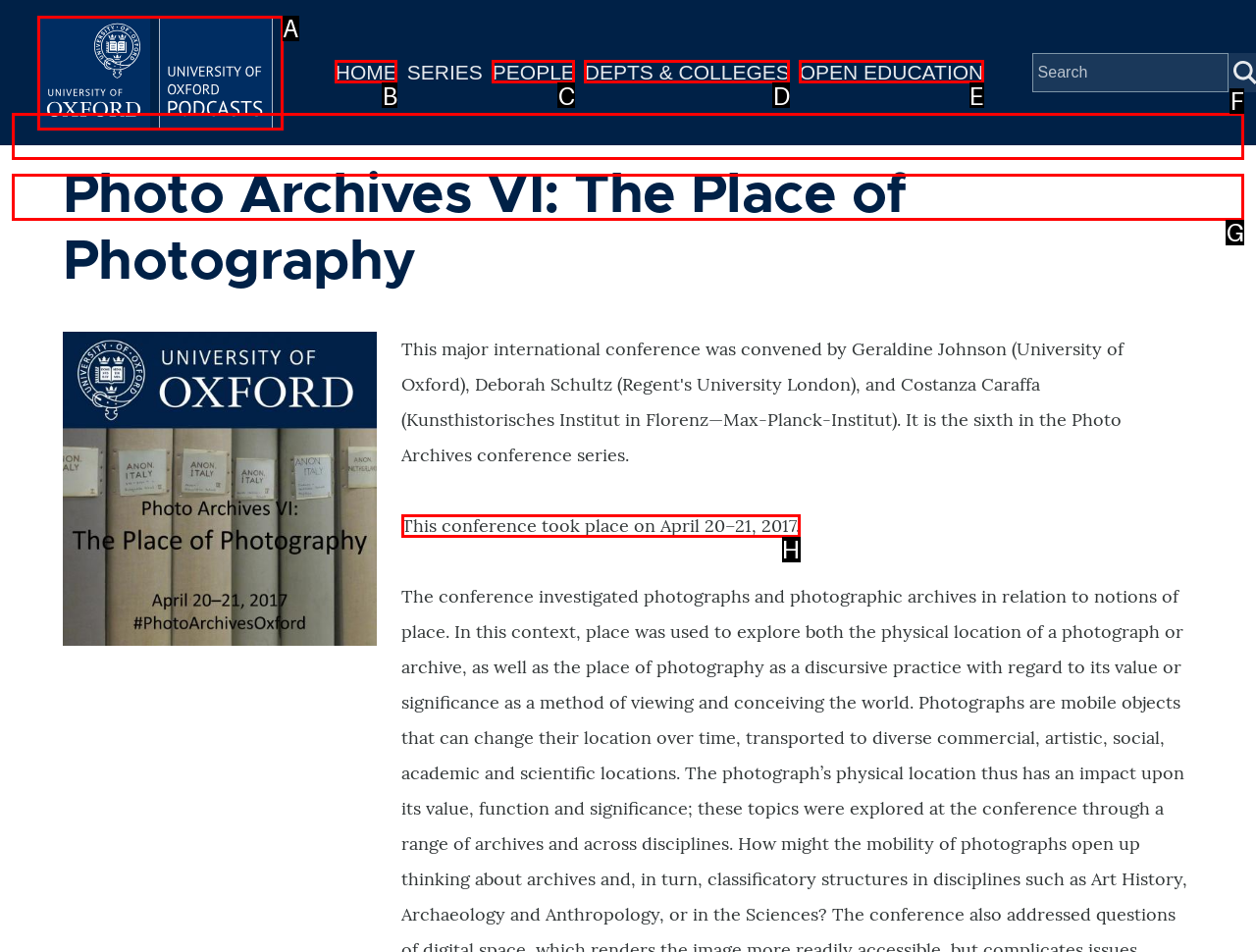To perform the task "read about the conference", which UI element's letter should you select? Provide the letter directly.

H